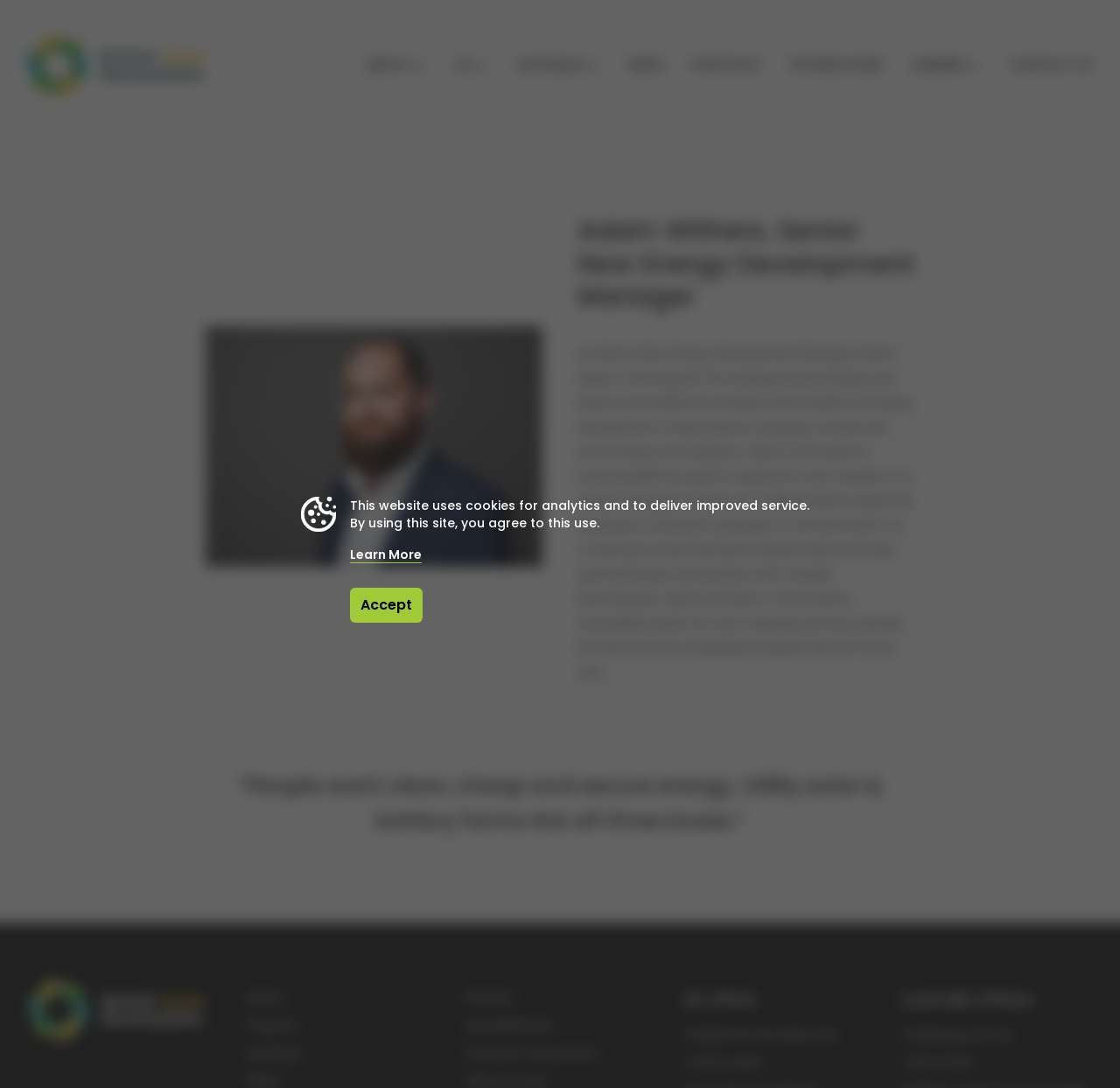Find the bounding box of the element with the following description: "Company Documents". The coordinates must be four float numbers between 0 and 1, formatted as [left, top, right, bottom].

[0.415, 0.96, 0.534, 0.975]